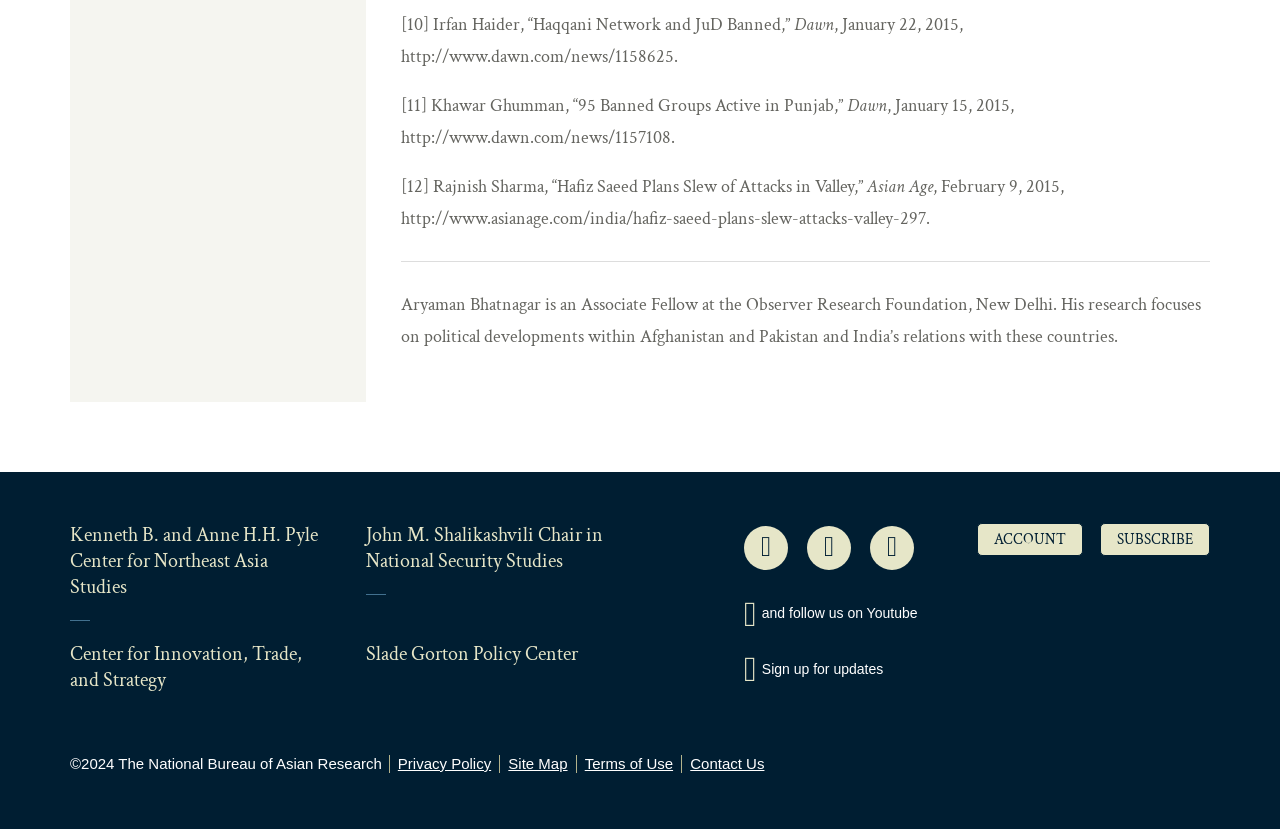Please identify the bounding box coordinates of the element that needs to be clicked to execute the following command: "Sign up for updates". Provide the bounding box using four float numbers between 0 and 1, formatted as [left, top, right, bottom].

[0.581, 0.788, 0.726, 0.826]